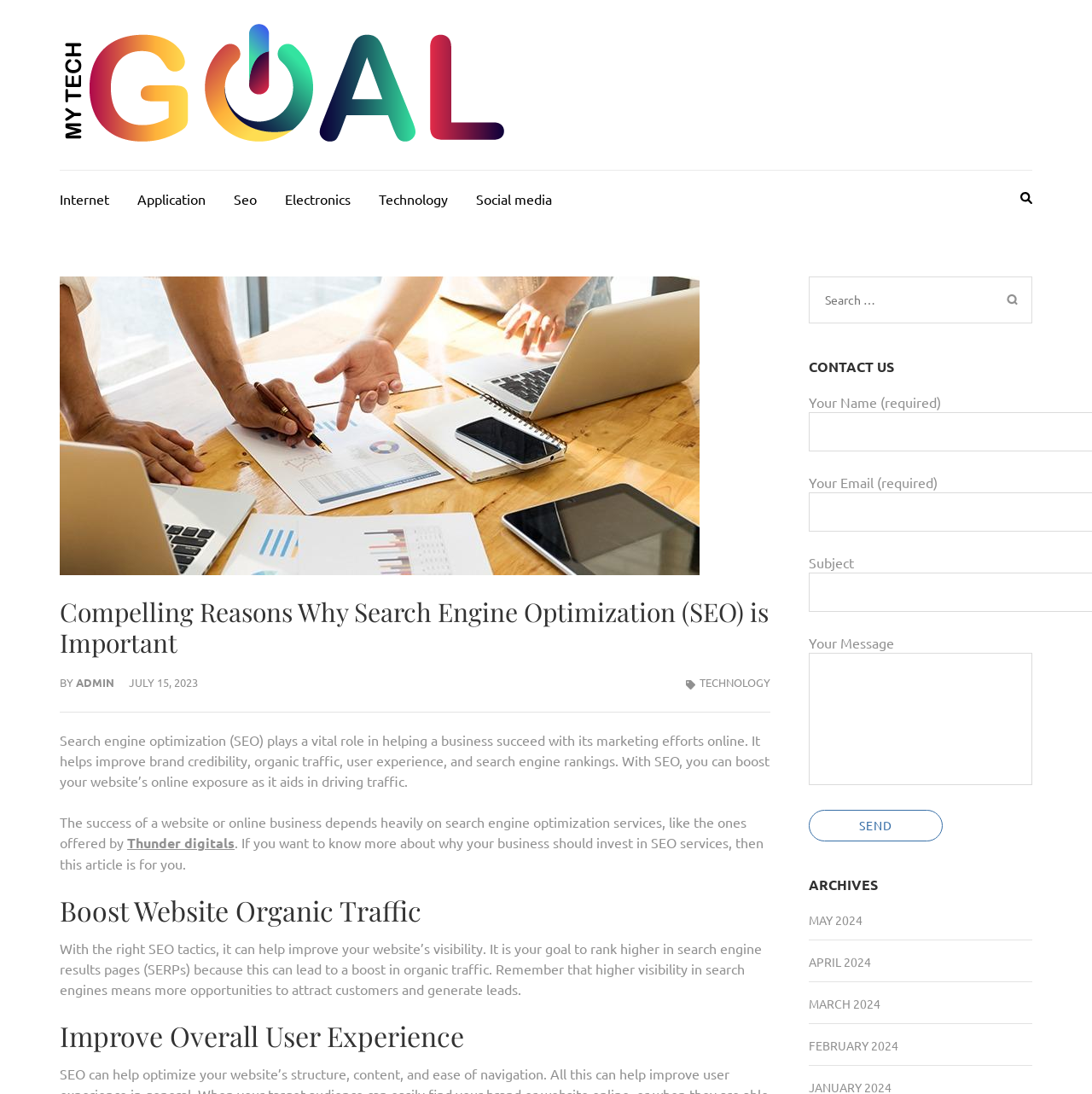Given the element description, predict the bounding box coordinates in the format (top-left x, top-left y, bottom-right x, bottom-right y), using floating point numbers between 0 and 1: July 15, 2023July 19, 2023

[0.118, 0.617, 0.181, 0.63]